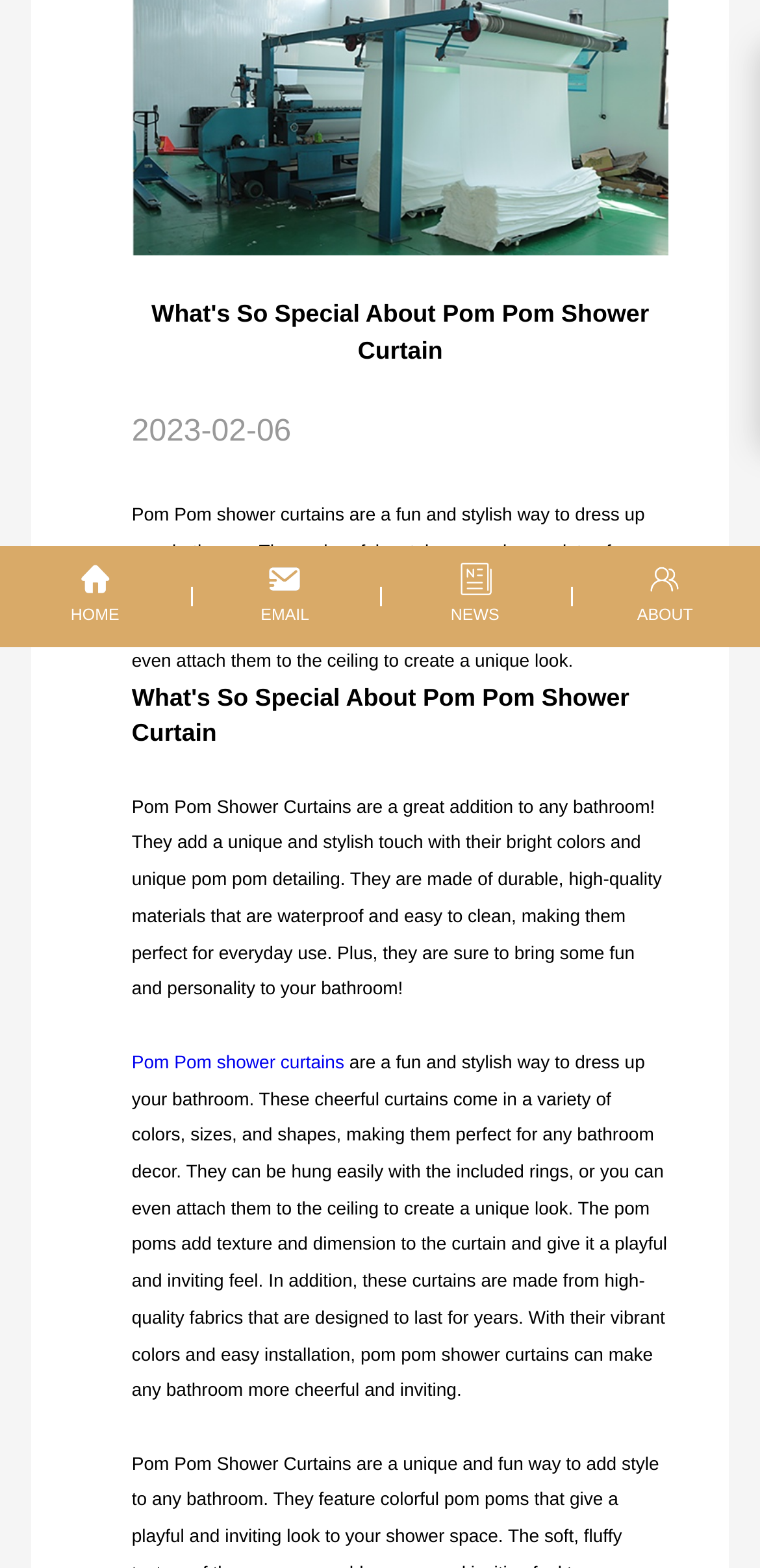Locate and provide the bounding box coordinates for the HTML element that matches this description: "HOME".

[0.0, 0.357, 0.25, 0.403]